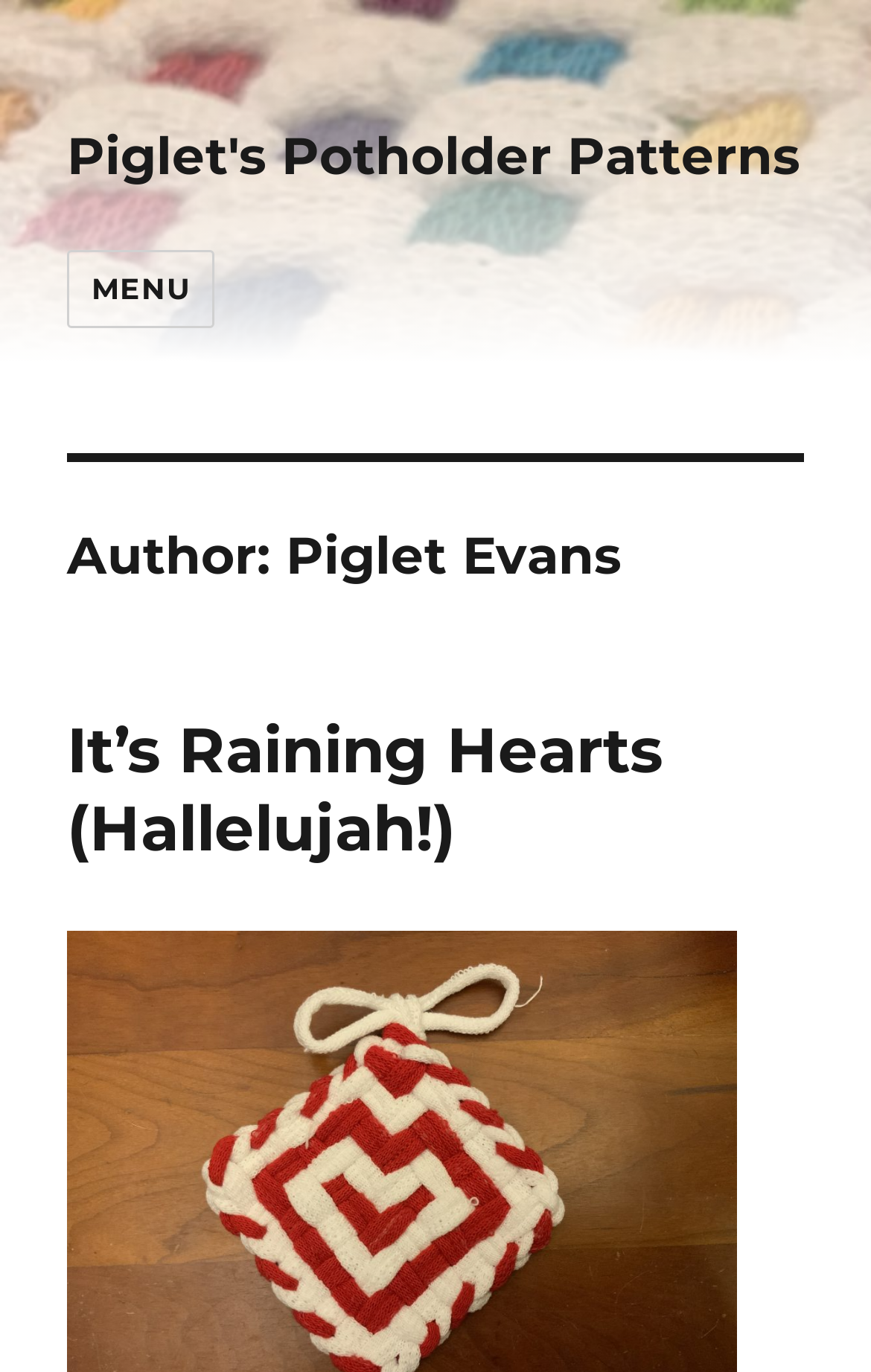Locate the bounding box coordinates of the UI element described by: "Piglet's Potholder Patterns". The bounding box coordinates should consist of four float numbers between 0 and 1, i.e., [left, top, right, bottom].

[0.077, 0.091, 0.918, 0.137]